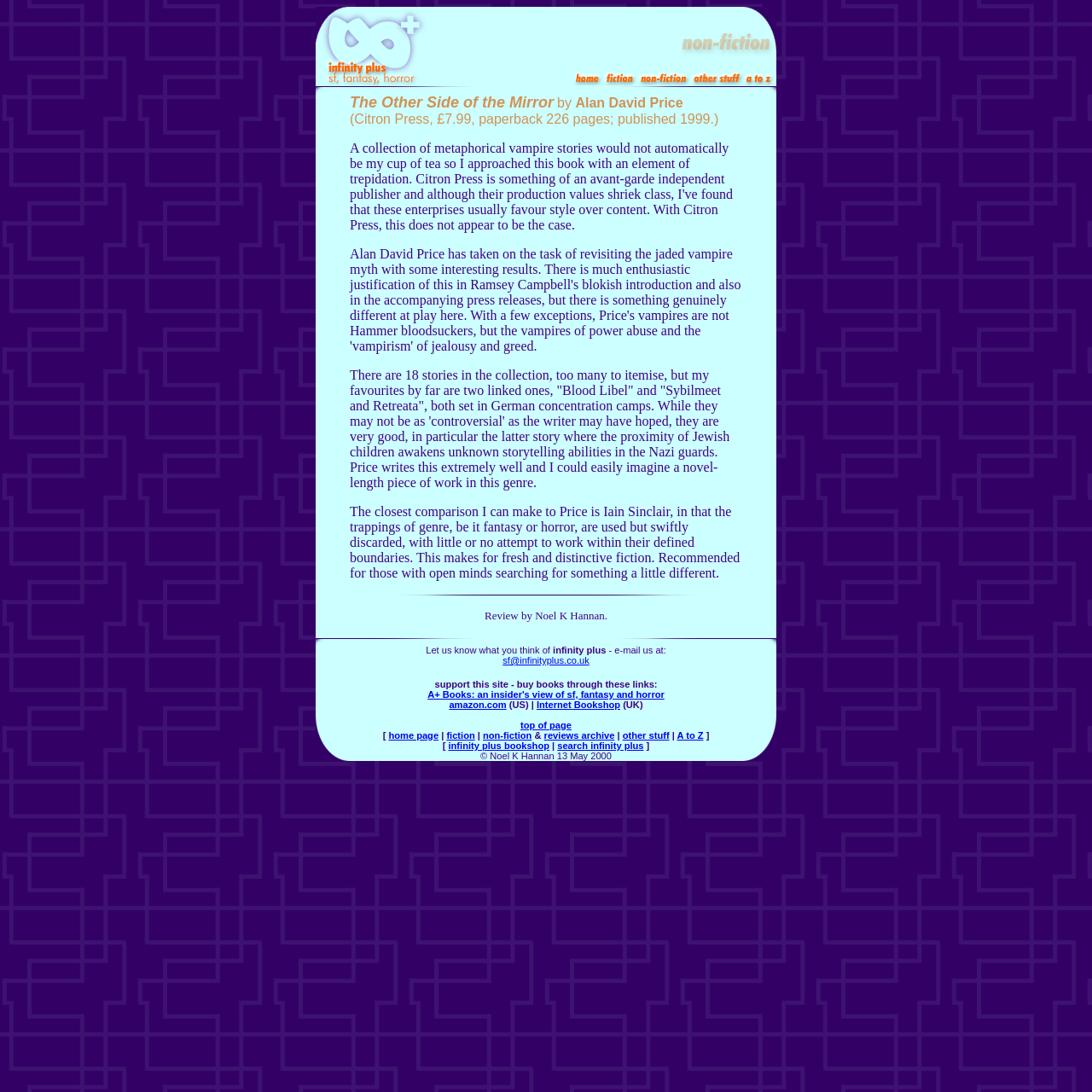Extract the bounding box of the UI element described as: "amazon.com".

[0.411, 0.641, 0.464, 0.65]